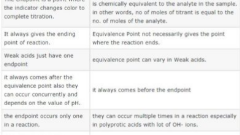Provide your answer in one word or a succinct phrase for the question: 
Do weak acids have consistent equivalence points?

No